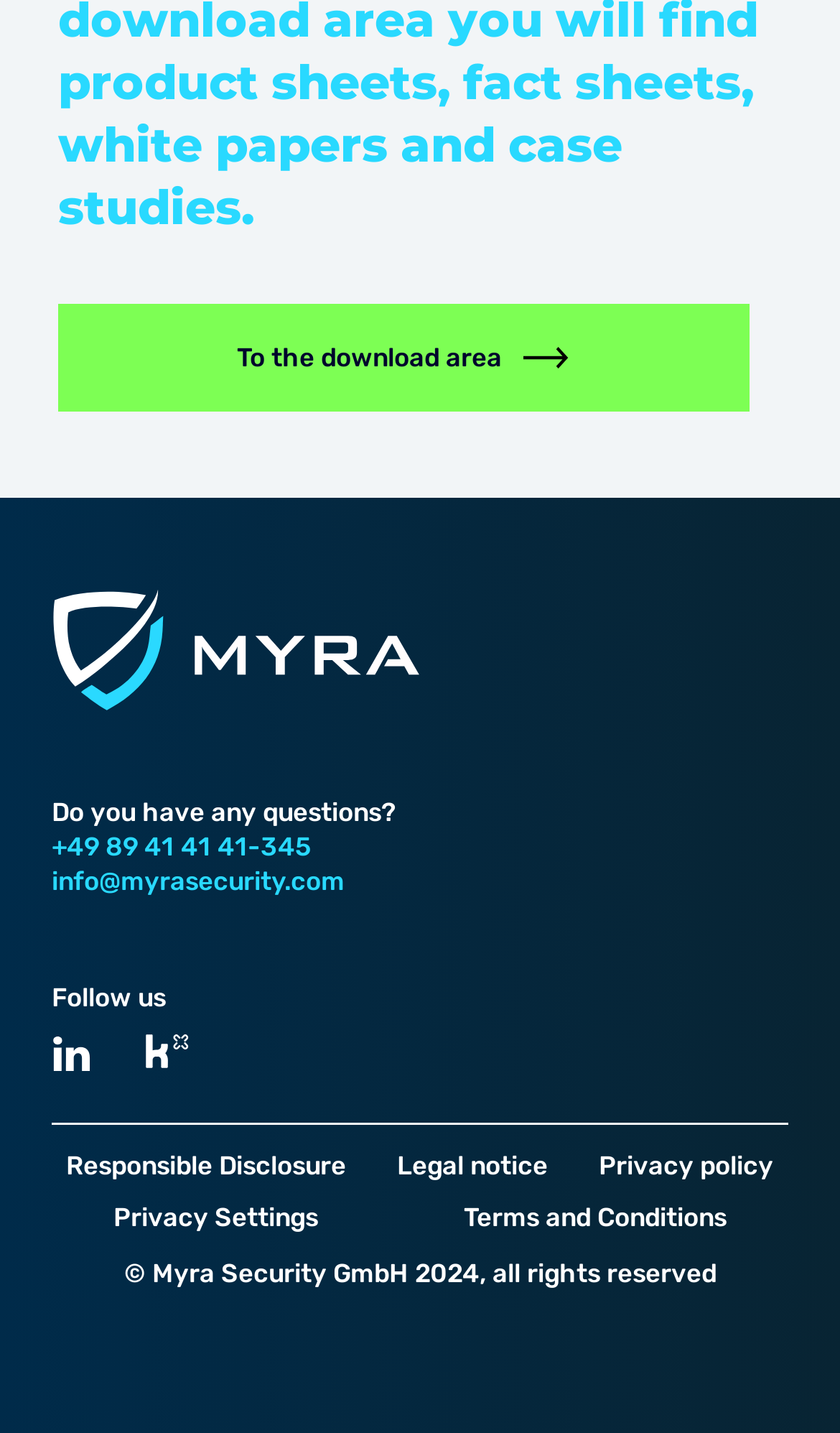Identify the bounding box coordinates for the region of the element that should be clicked to carry out the instruction: "Go to the download area". The bounding box coordinates should be four float numbers between 0 and 1, i.e., [left, top, right, bottom].

[0.069, 0.212, 0.892, 0.288]